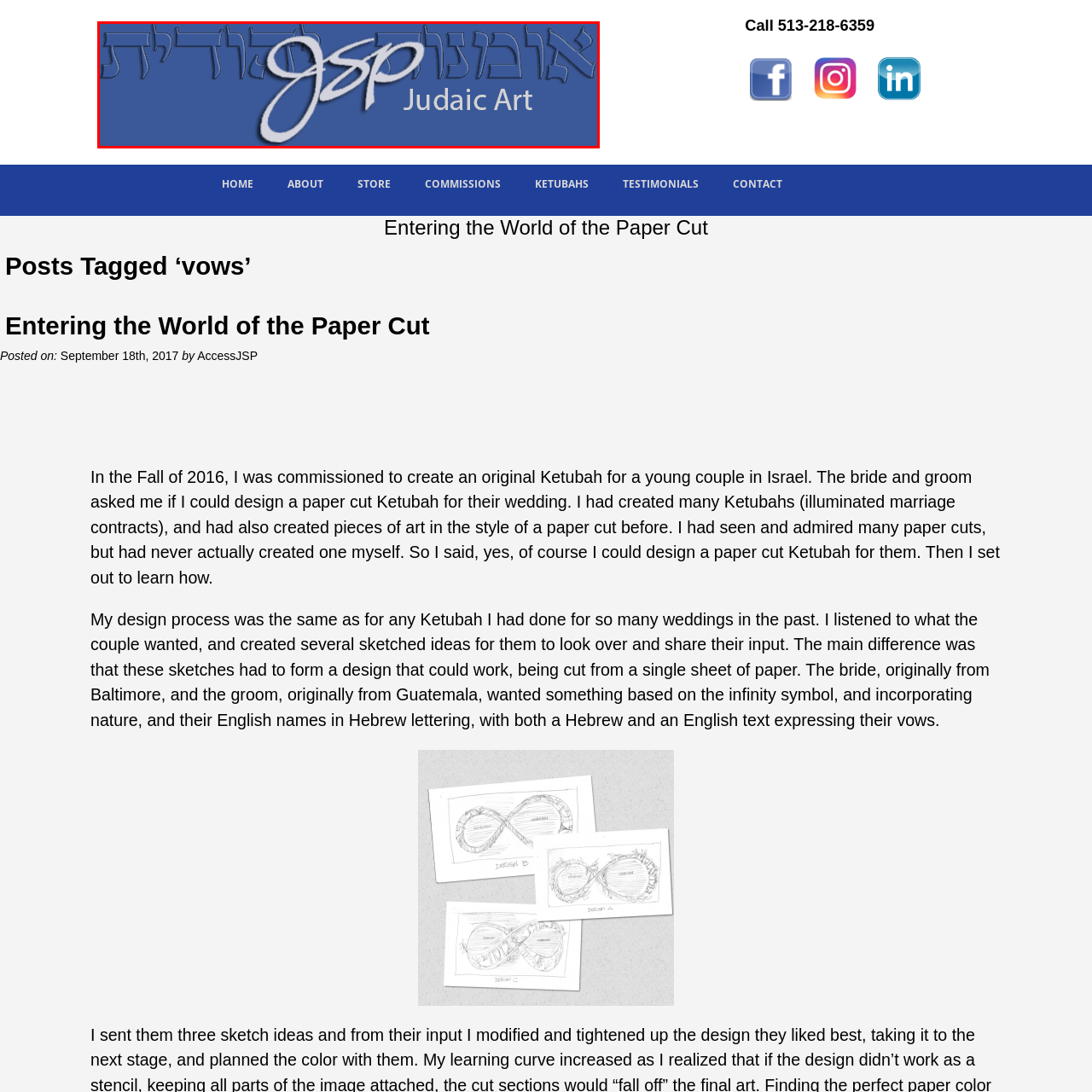What type of font is used for the letters 'gsp'?
Analyze the image within the red frame and provide a concise answer using only one word or a short phrase.

flowing, artistic